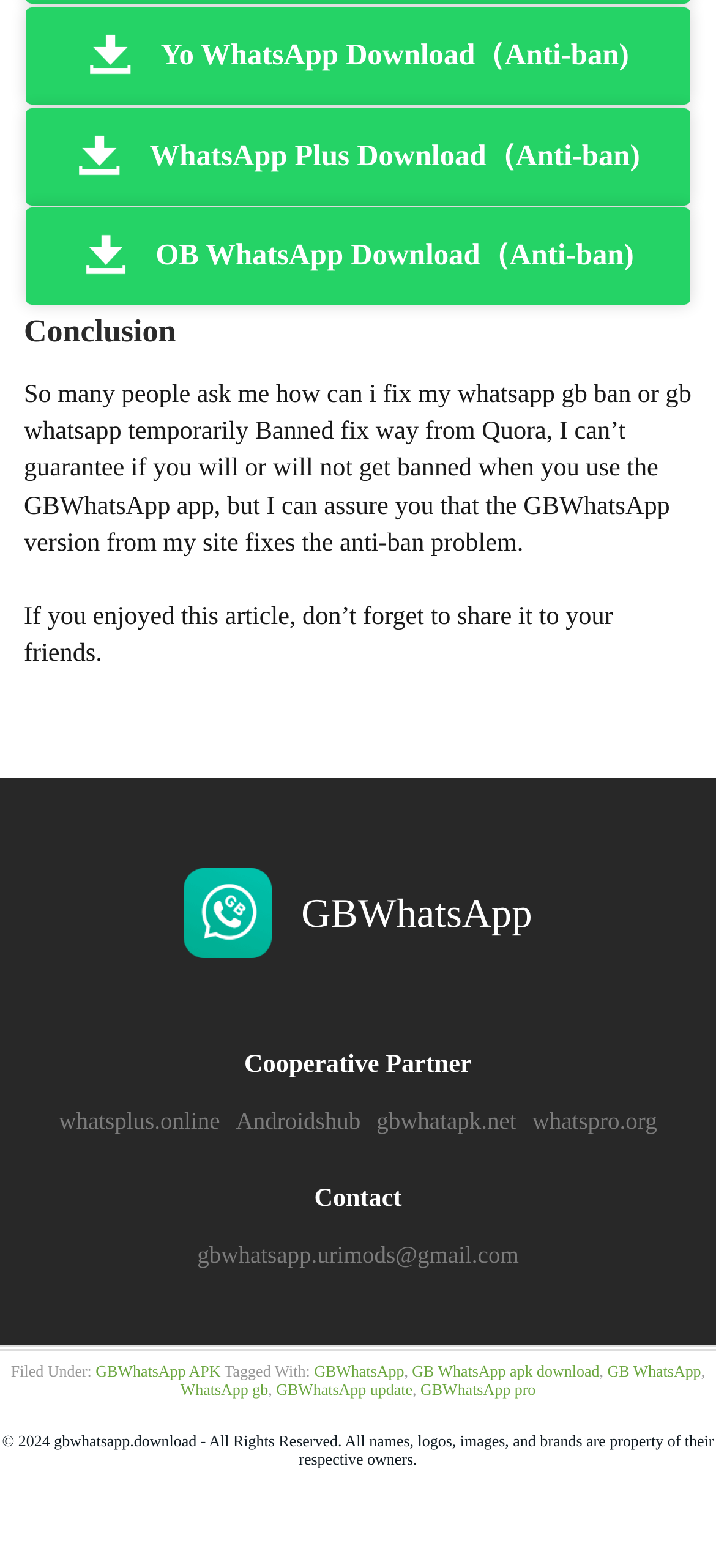Answer the question below with a single word or a brief phrase: 
How many cooperative partners are listed?

4